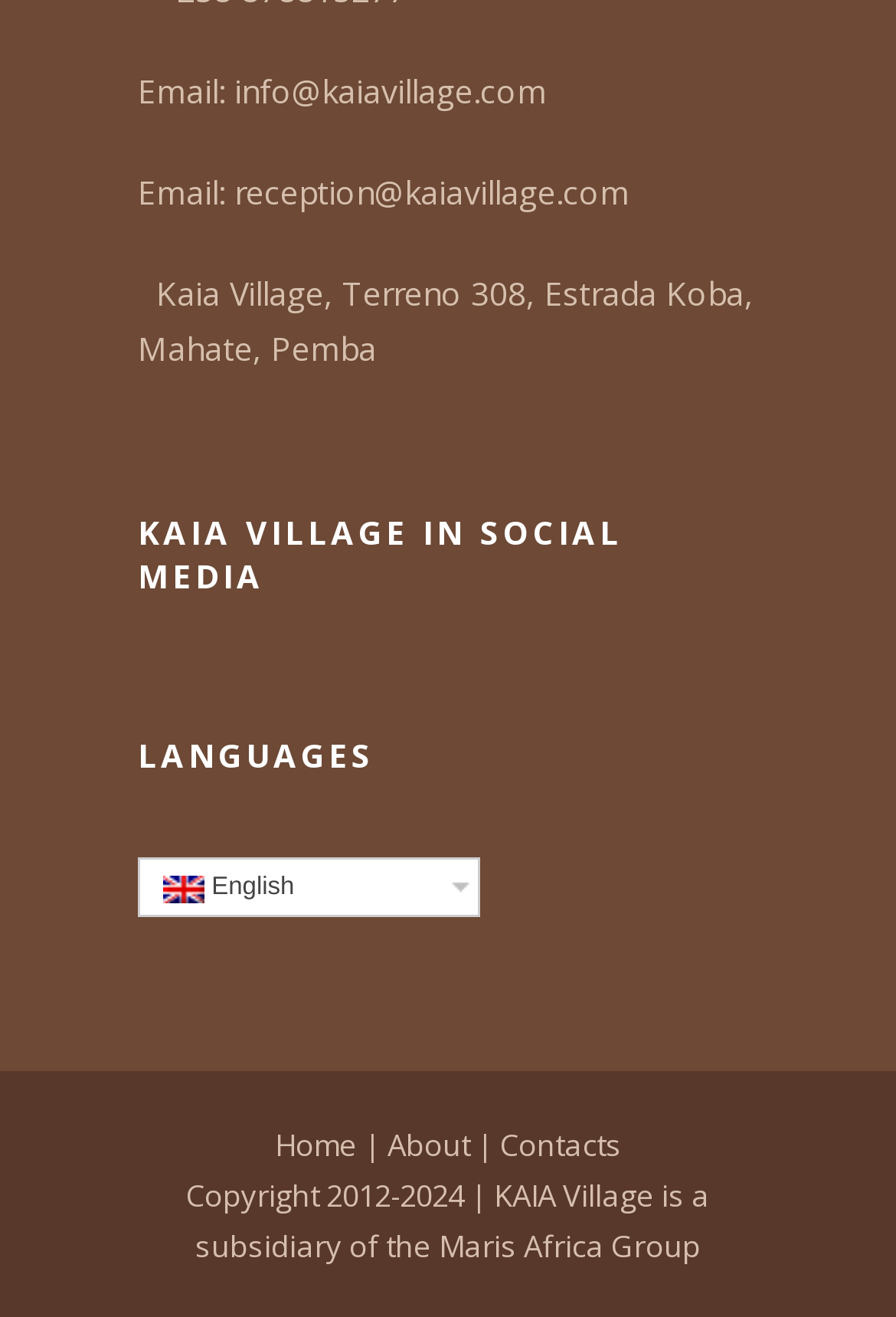Give a concise answer using one word or a phrase to the following question:
What is the name of the subsidiary group of Kaia Village?

Maris Africa Group